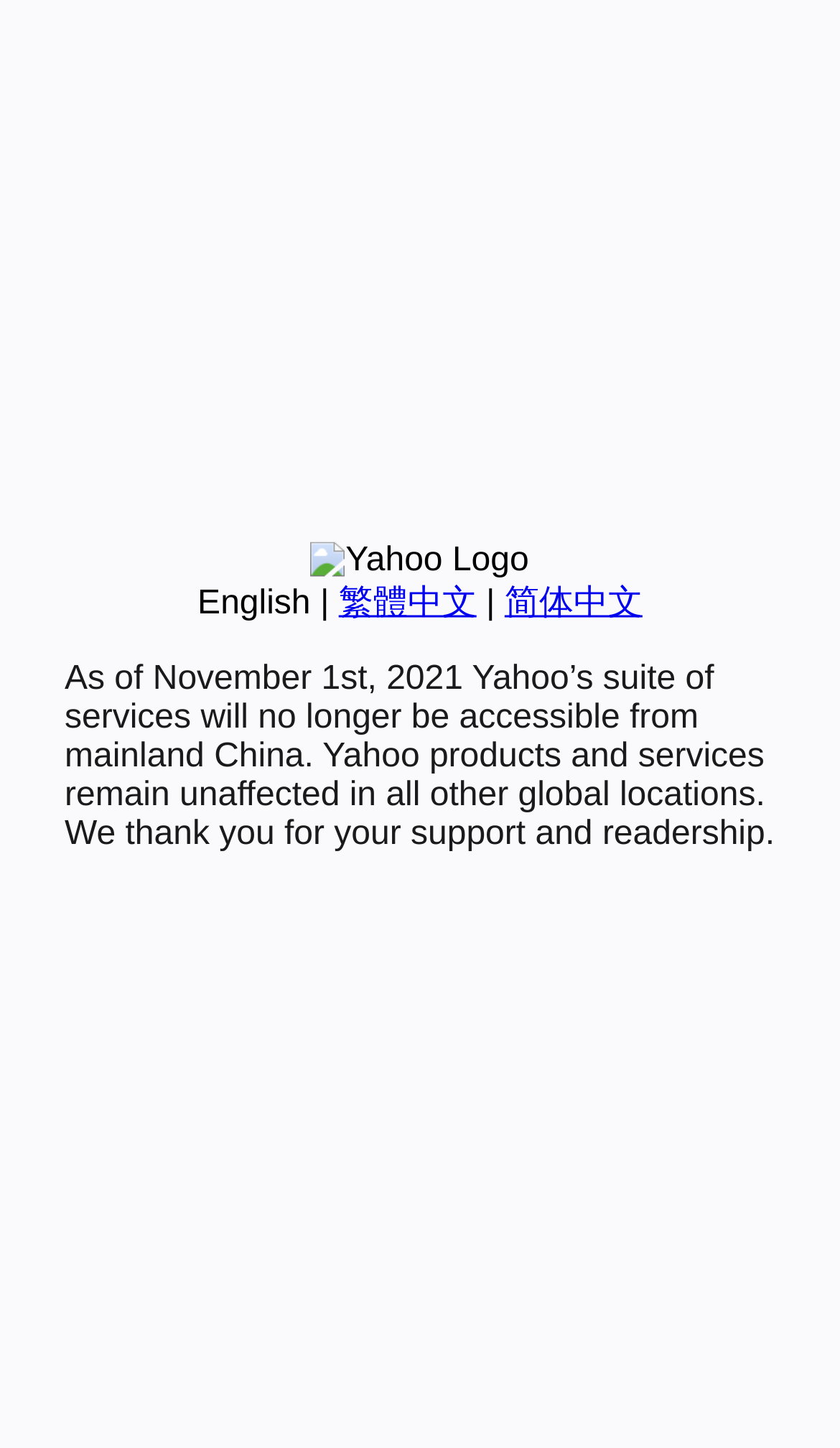Identify the bounding box coordinates for the UI element described as follows: "繁體中文". Ensure the coordinates are four float numbers between 0 and 1, formatted as [left, top, right, bottom].

[0.403, 0.404, 0.567, 0.429]